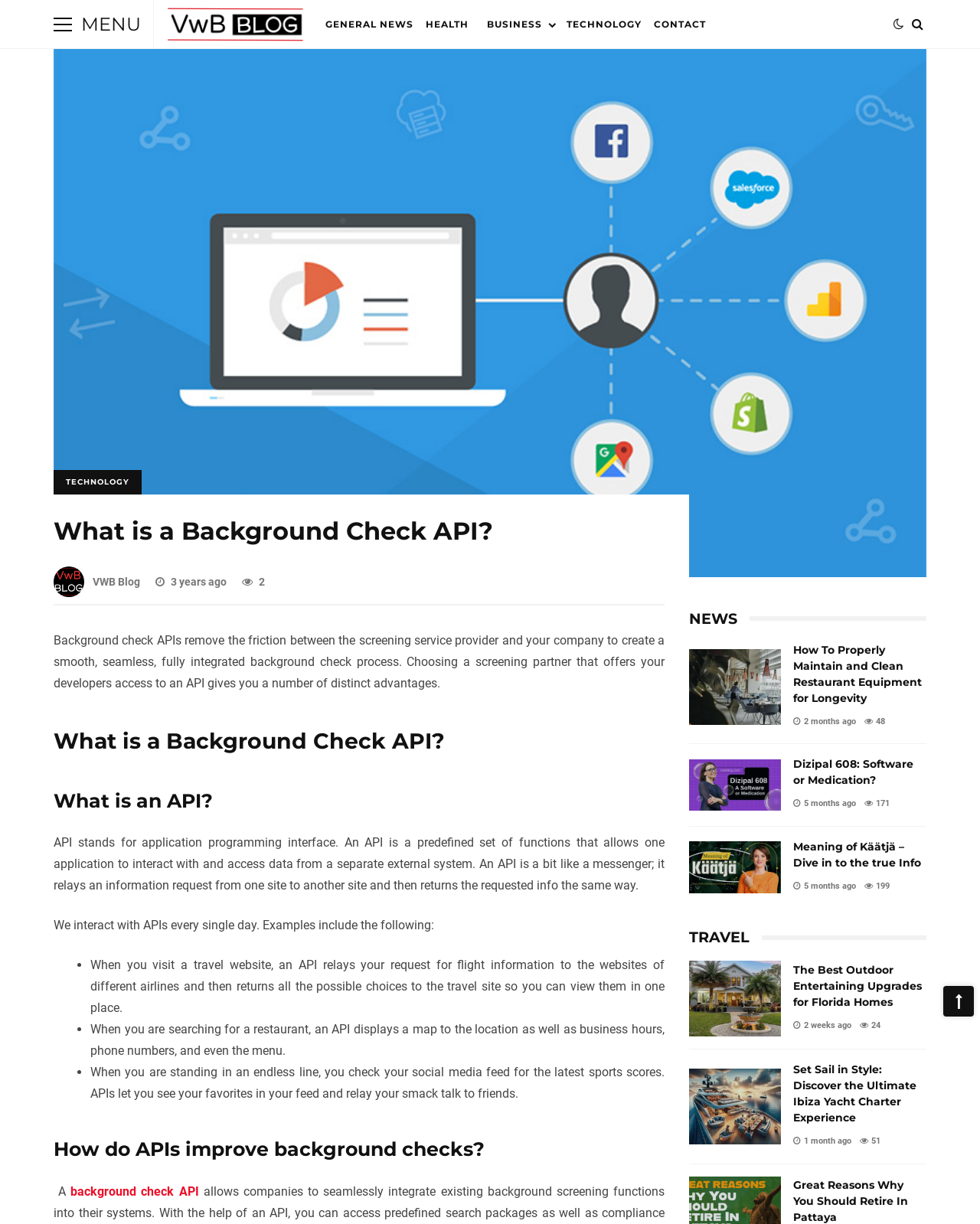Please identify the bounding box coordinates of the element I should click to complete this instruction: 'Read the article about restaurant equipment'. The coordinates should be given as four float numbers between 0 and 1, like this: [left, top, right, bottom].

[0.703, 0.53, 0.797, 0.592]